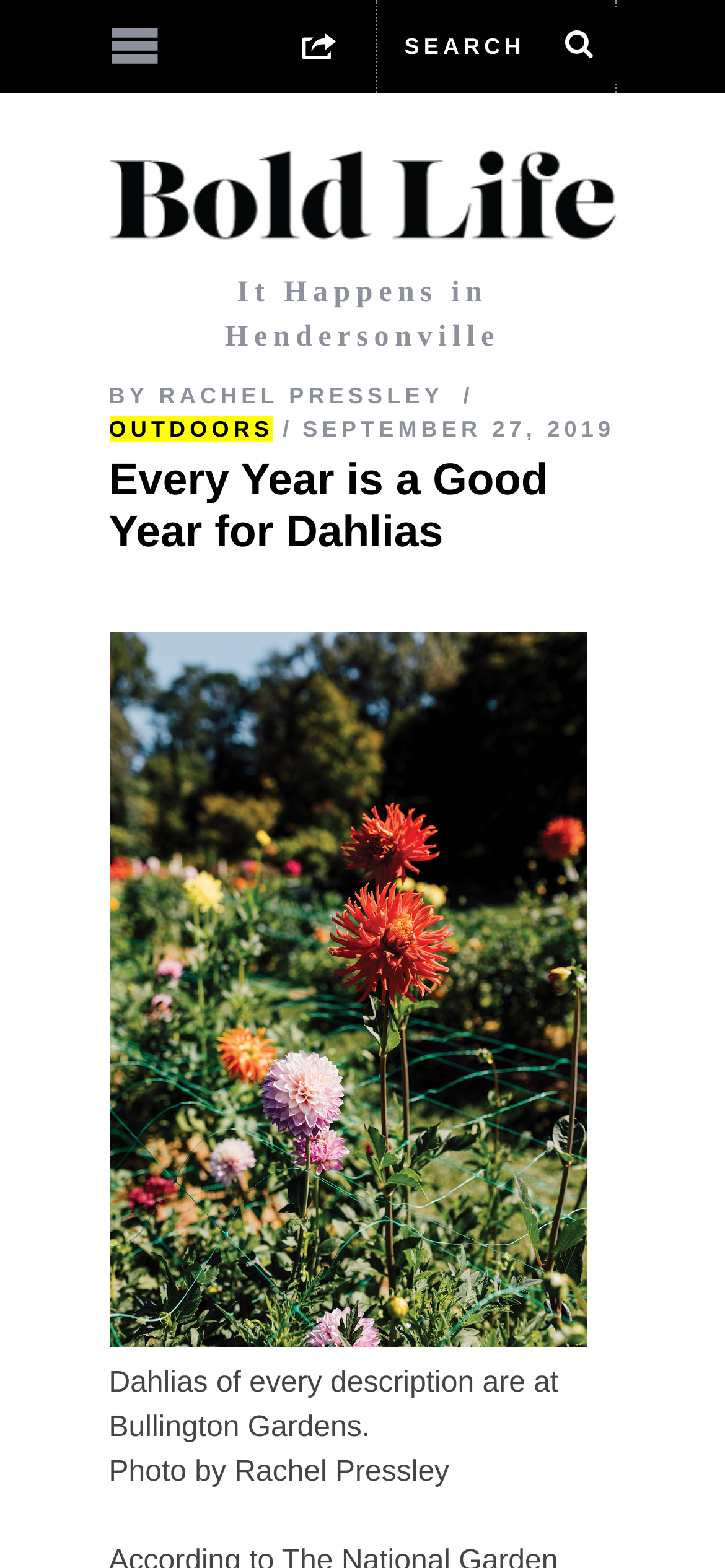Please answer the following question using a single word or phrase: 
What is the date of the article?

SEPTEMBER 27, 2019